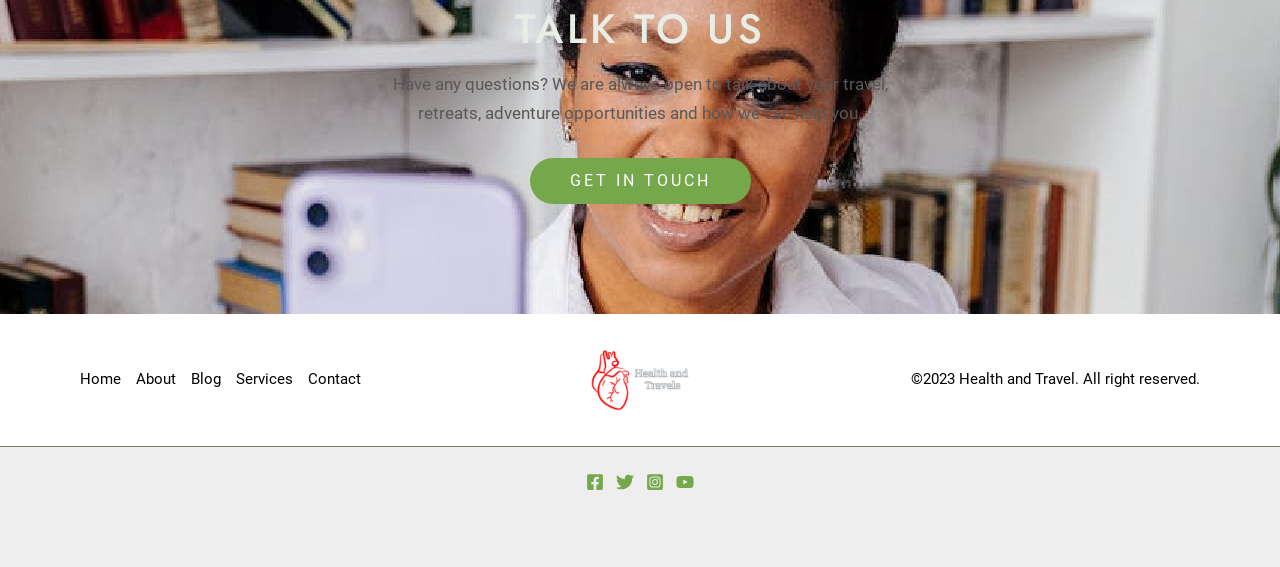What are the main navigation links on the webpage?
Based on the image content, provide your answer in one word or a short phrase.

Home, About, Blog, Services, Contact